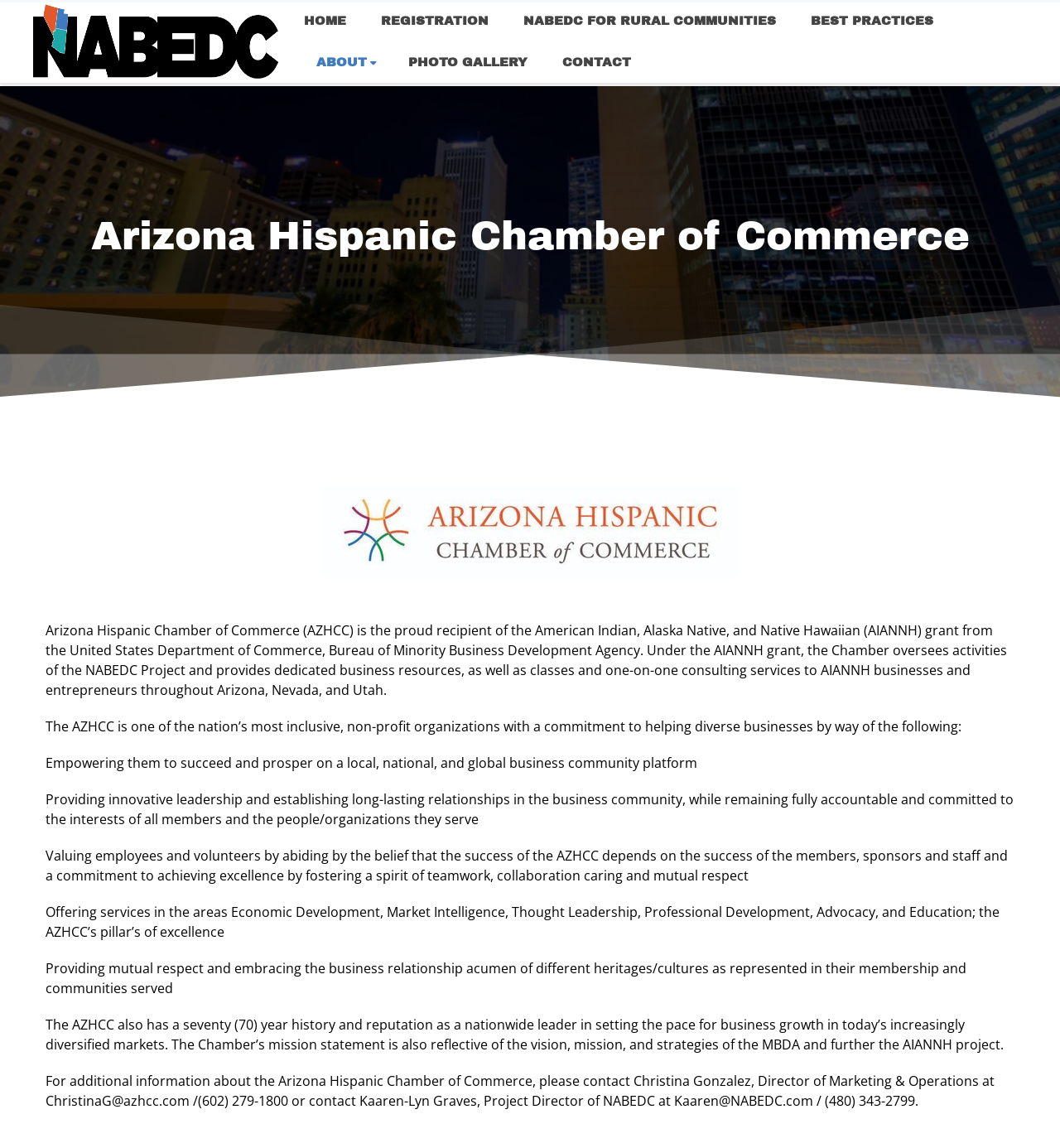Find and specify the bounding box coordinates that correspond to the clickable region for the instruction: "View NABEDC FOR RURAL COMMUNITIES".

[0.486, 0.0, 0.74, 0.036]